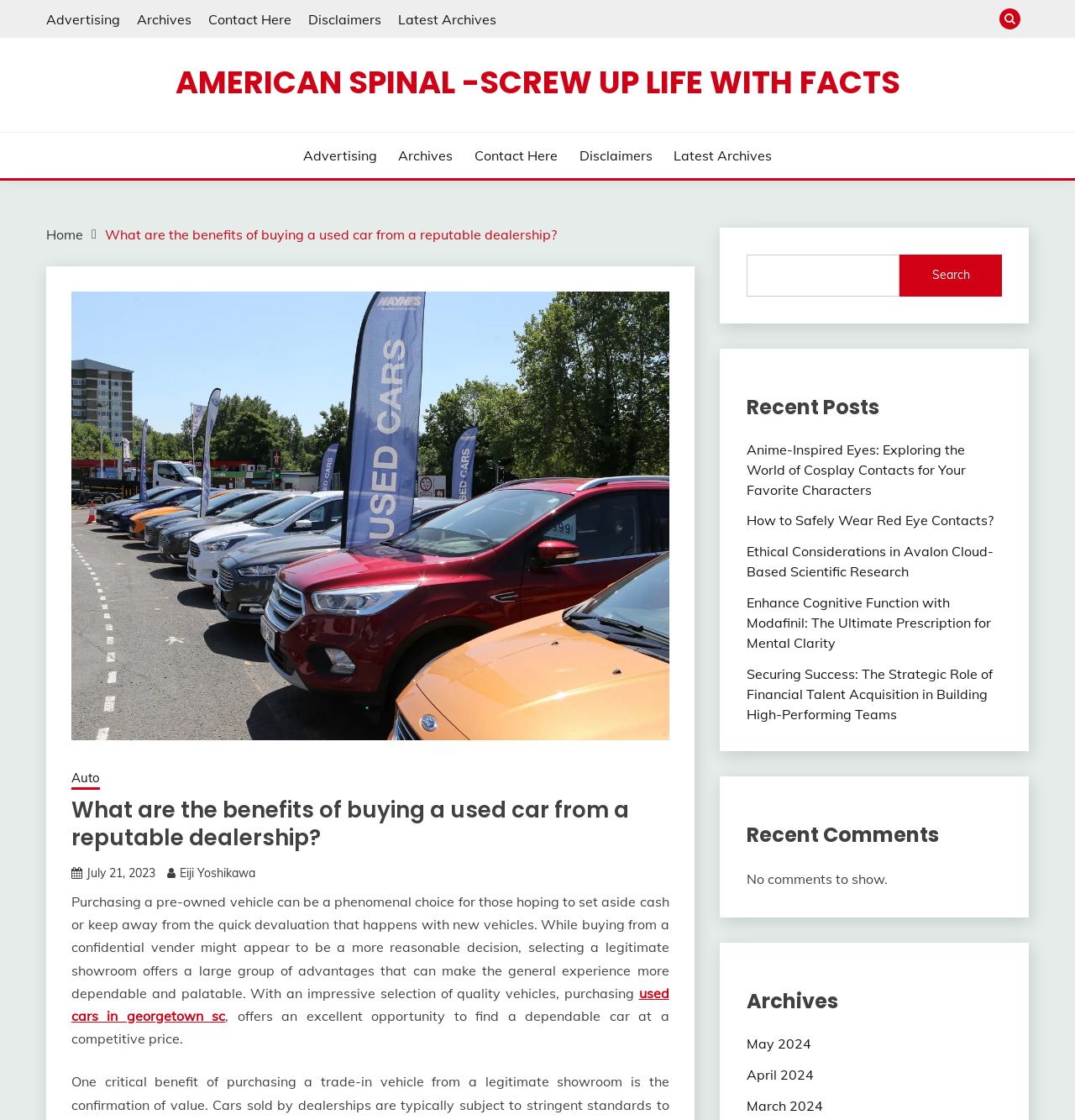Provide the bounding box coordinates of the section that needs to be clicked to accomplish the following instruction: "Search for something."

[0.694, 0.227, 0.932, 0.265]